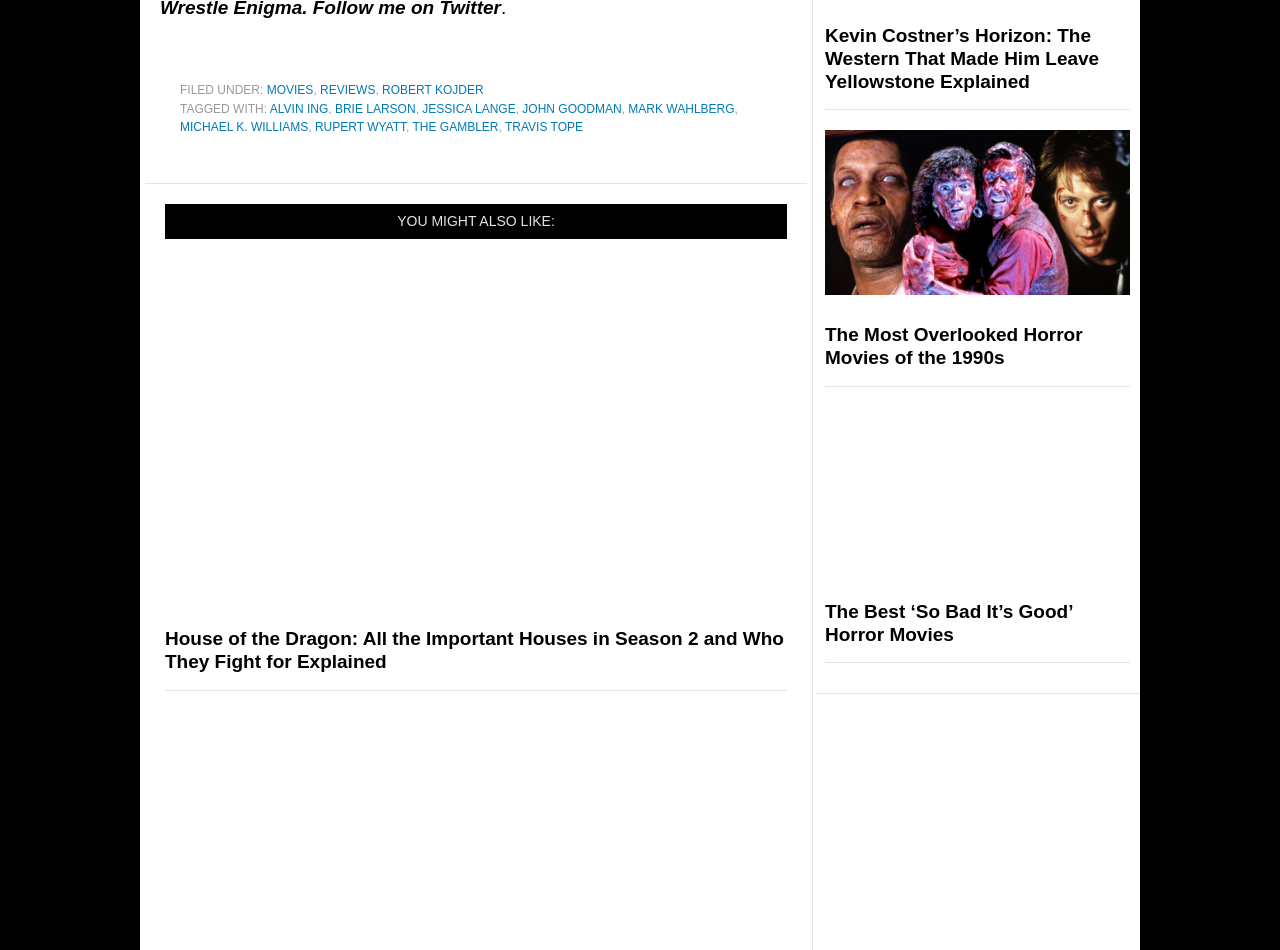Indicate the bounding box coordinates of the clickable region to achieve the following instruction: "Click on the 'MOVIES' link."

[0.208, 0.088, 0.245, 0.102]